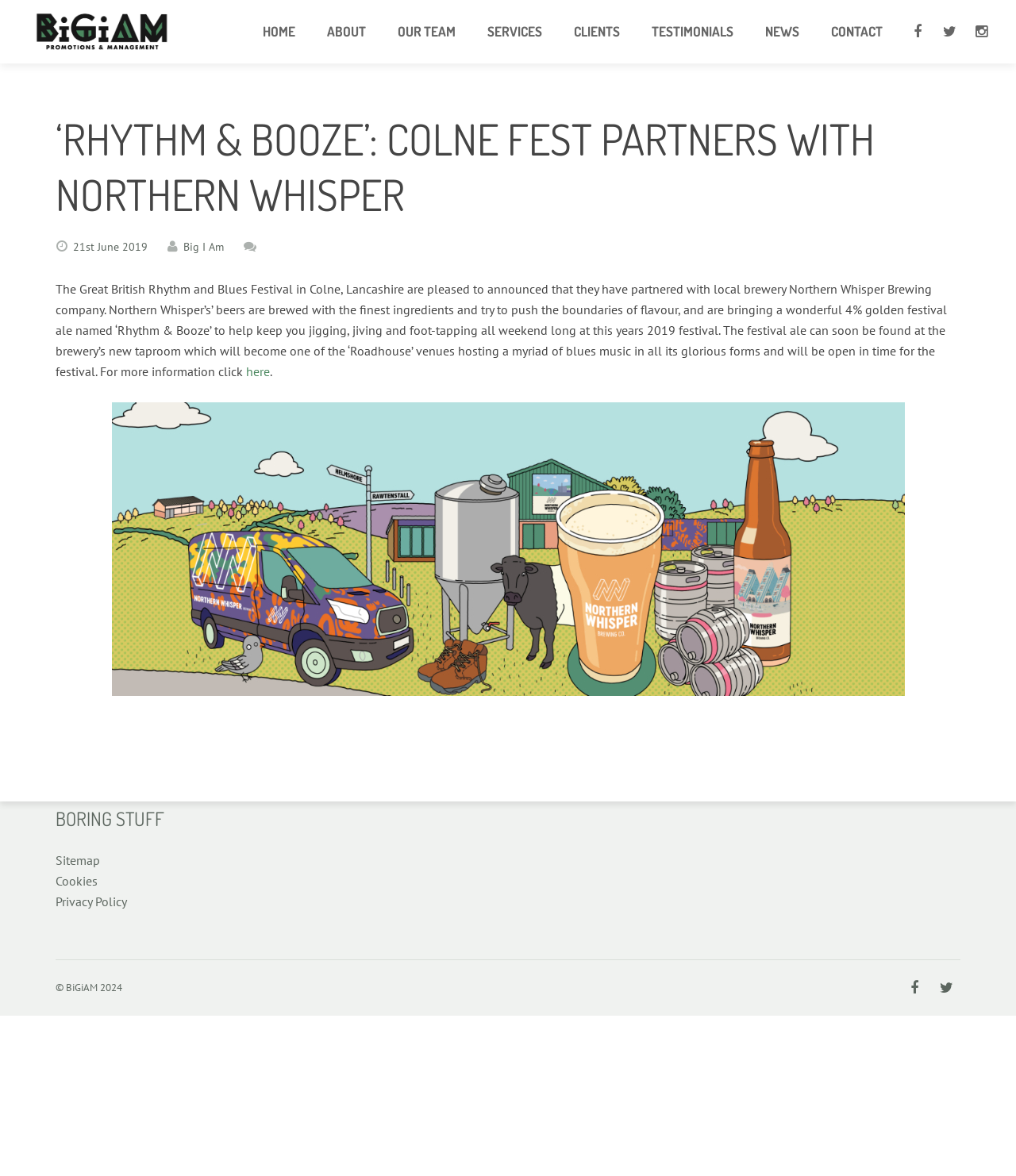Please specify the bounding box coordinates for the clickable region that will help you carry out the instruction: "Click on the 'HOME PAGE' link".

None